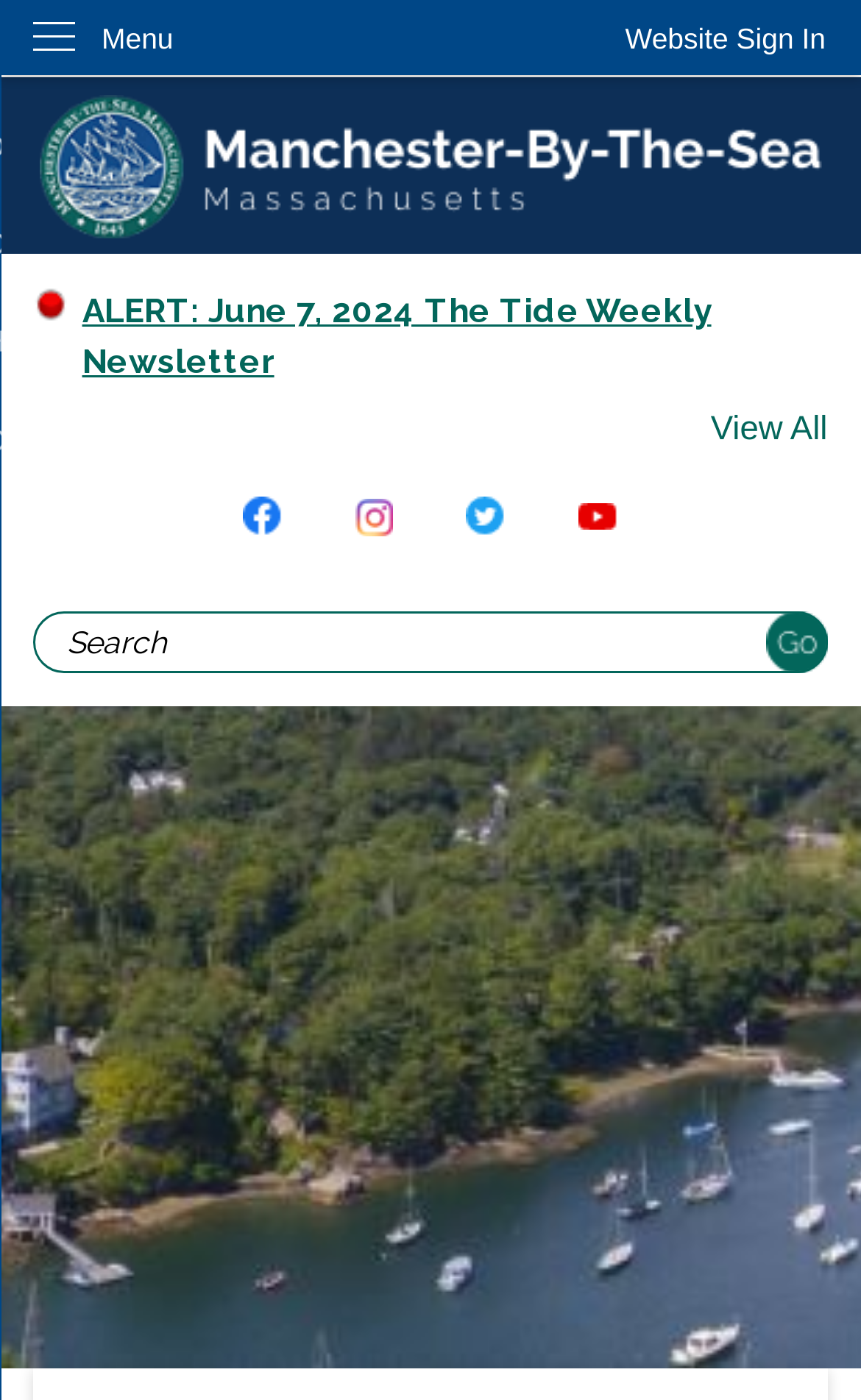Locate the bounding box coordinates of the area where you should click to accomplish the instruction: "View all alerts".

[0.825, 0.289, 0.961, 0.325]